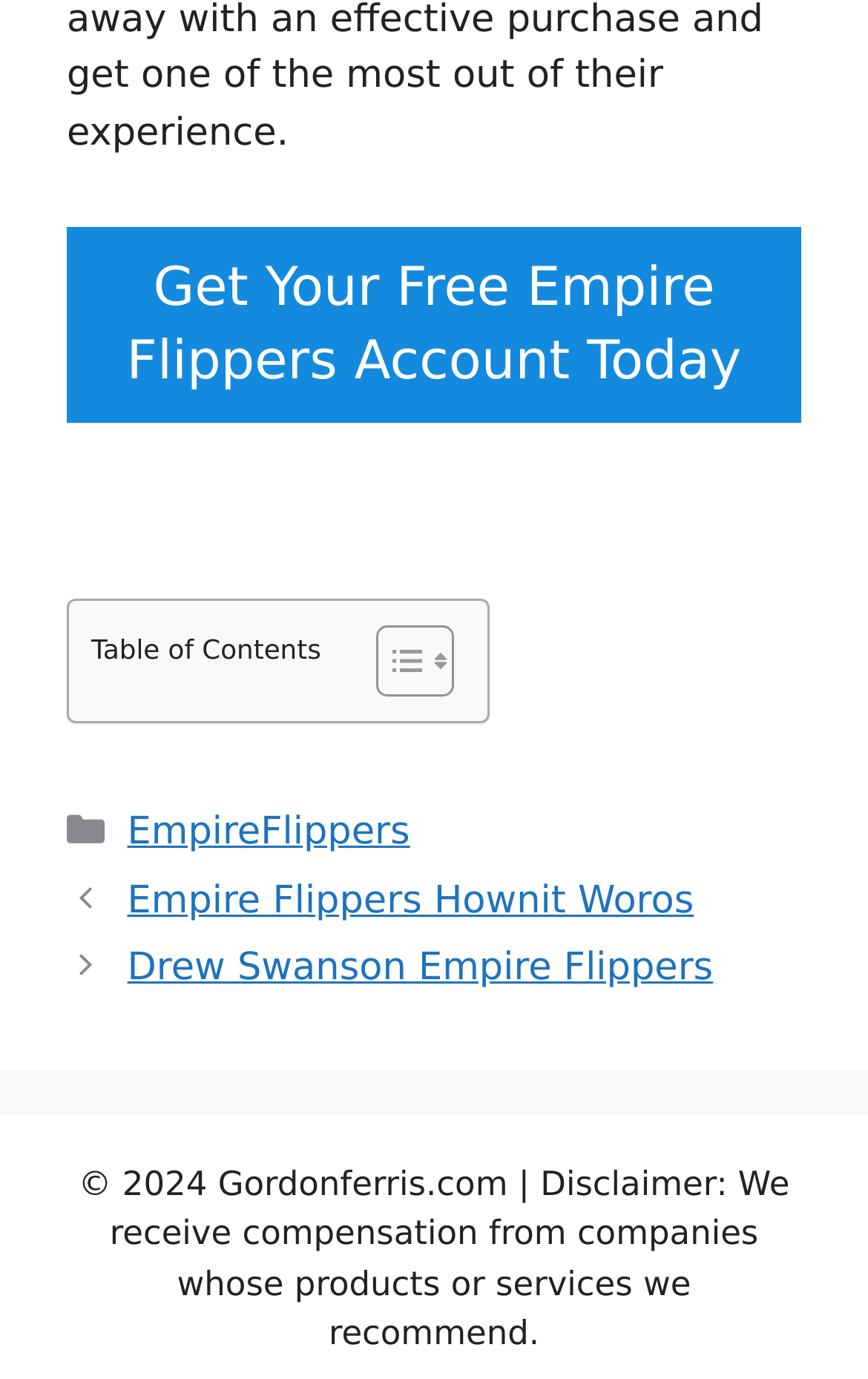How many links are in the Posts navigation?
Give a thorough and detailed response to the question.

The number of links in the Posts navigation can be found by counting the link elements inside the navigation element with the text 'Posts'. There are two links: 'Empire Flippers Hownit Woros' and 'Drew Swanson Empire Flippers'.